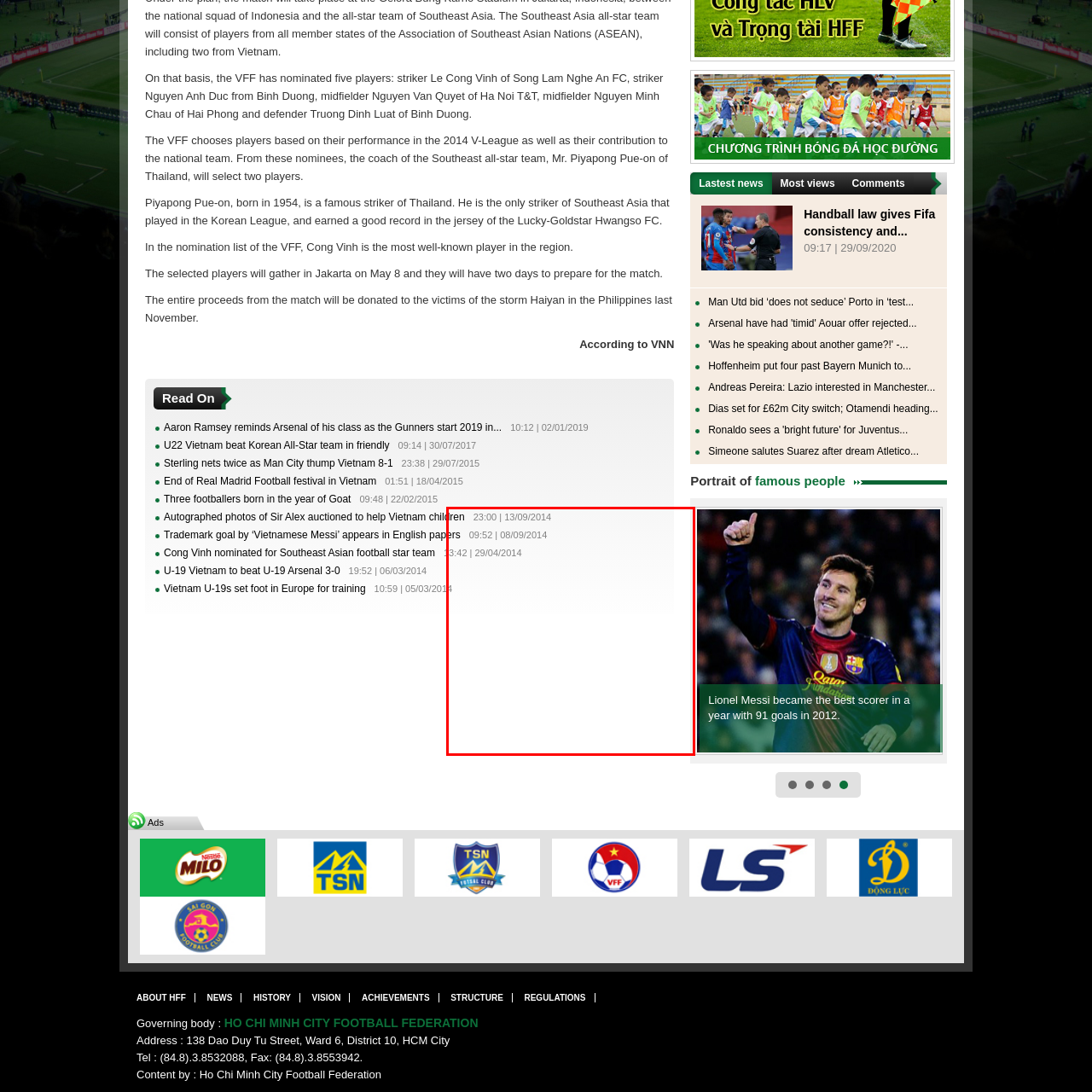Focus your attention on the image enclosed by the red boundary and provide a thorough answer to the question that follows, based on the image details: Why is Messi regarded as one of the greatest players of all time?

The context surrounding the image emphasizes Messi's unparalleled talent and contributions to the sport, which illustrates why he is regarded as one of the greatest players of all time.